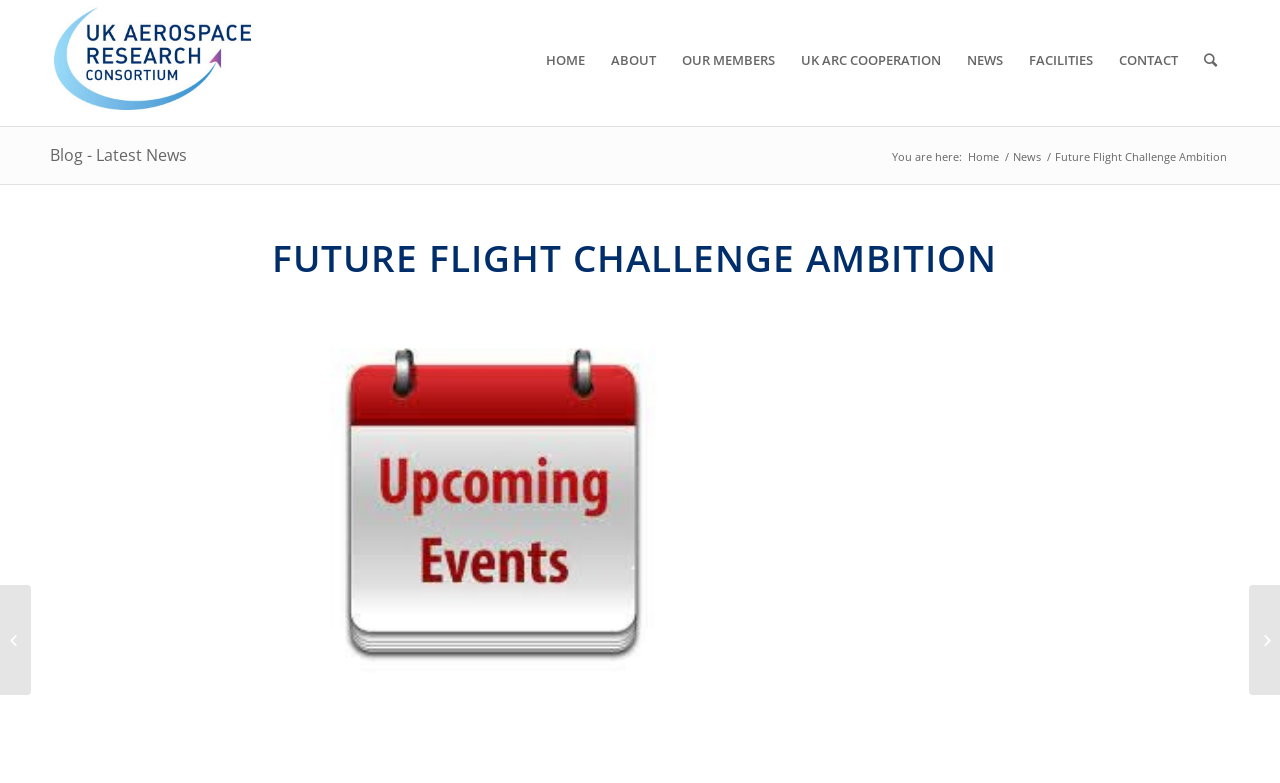Identify the bounding box of the HTML element described as: "alt="UK Aerospace Research Consortium"".

[0.039, 0.0, 0.199, 0.153]